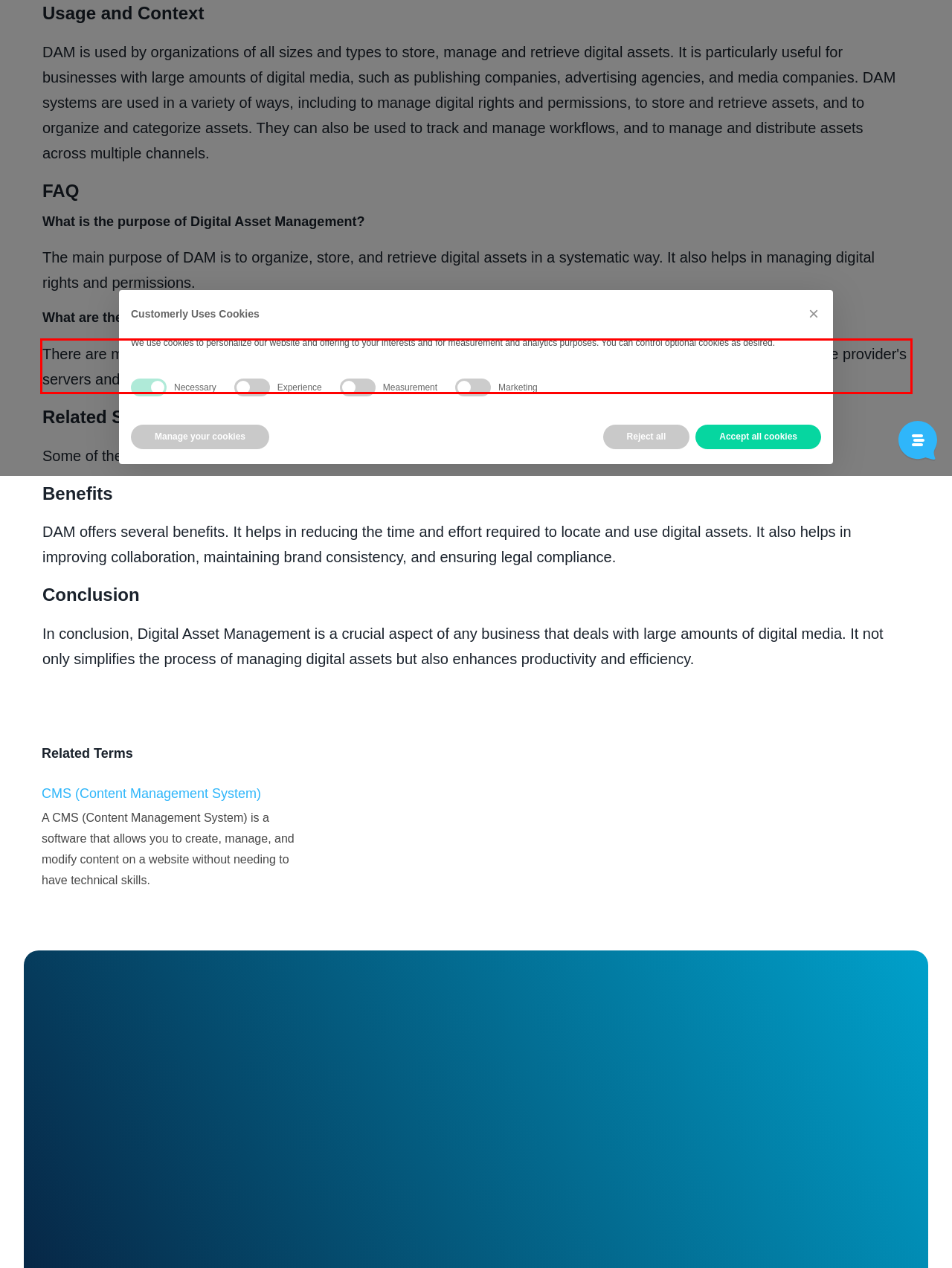You are given a screenshot with a red rectangle. Identify and extract the text within this red bounding box using OCR.

There are mainly two types of DAM systems: cloud-based and on-premise. Cloud-based DAM systems are hosted on the provider's servers and accessed via the internet. On-premise DAM systems are installed on the user's own servers.